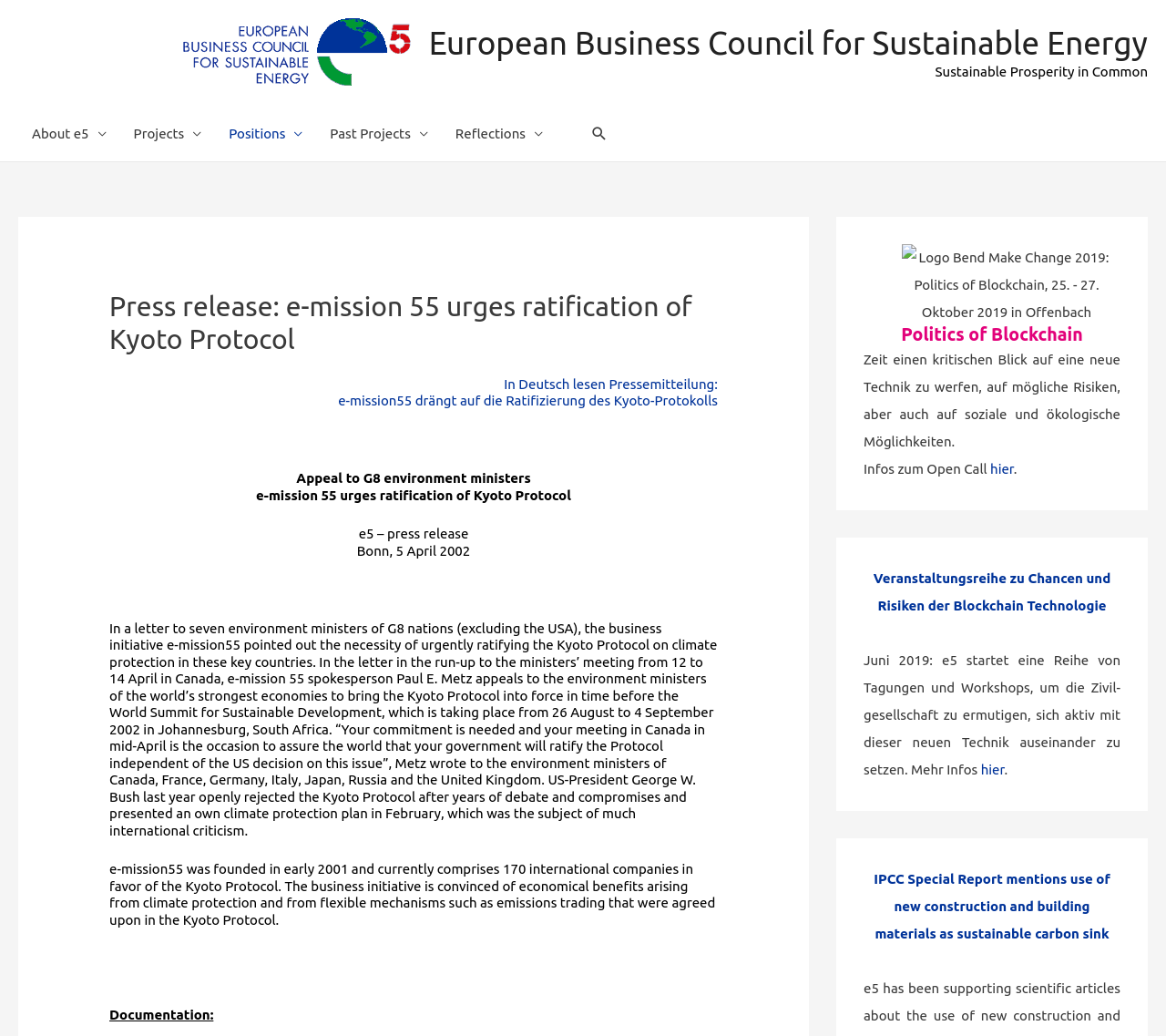Identify and provide the bounding box coordinates of the UI element described: "Past Projects". The coordinates should be formatted as [left, top, right, bottom], with each number being a float between 0 and 1.

[0.271, 0.103, 0.379, 0.156]